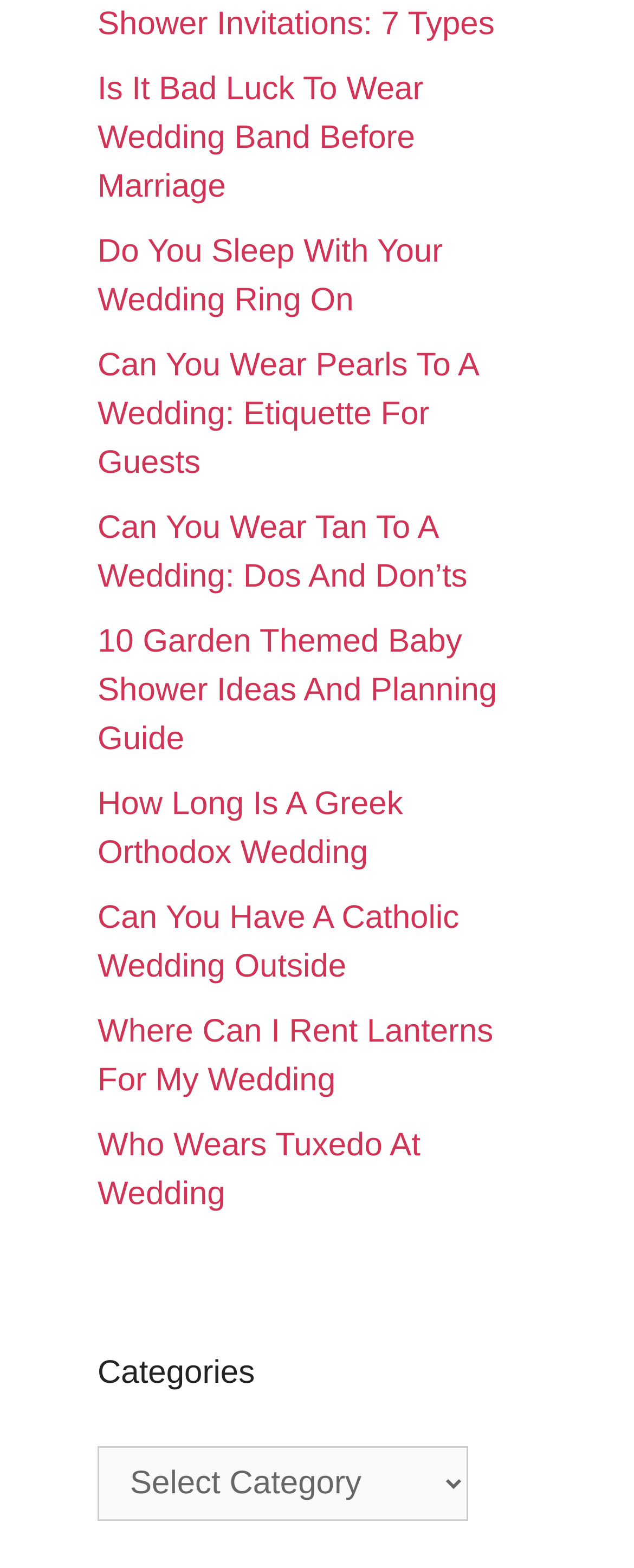Please find and report the bounding box coordinates of the element to click in order to perform the following action: "Select a category from the dropdown". The coordinates should be expressed as four float numbers between 0 and 1, in the format [left, top, right, bottom].

[0.154, 0.922, 0.738, 0.97]